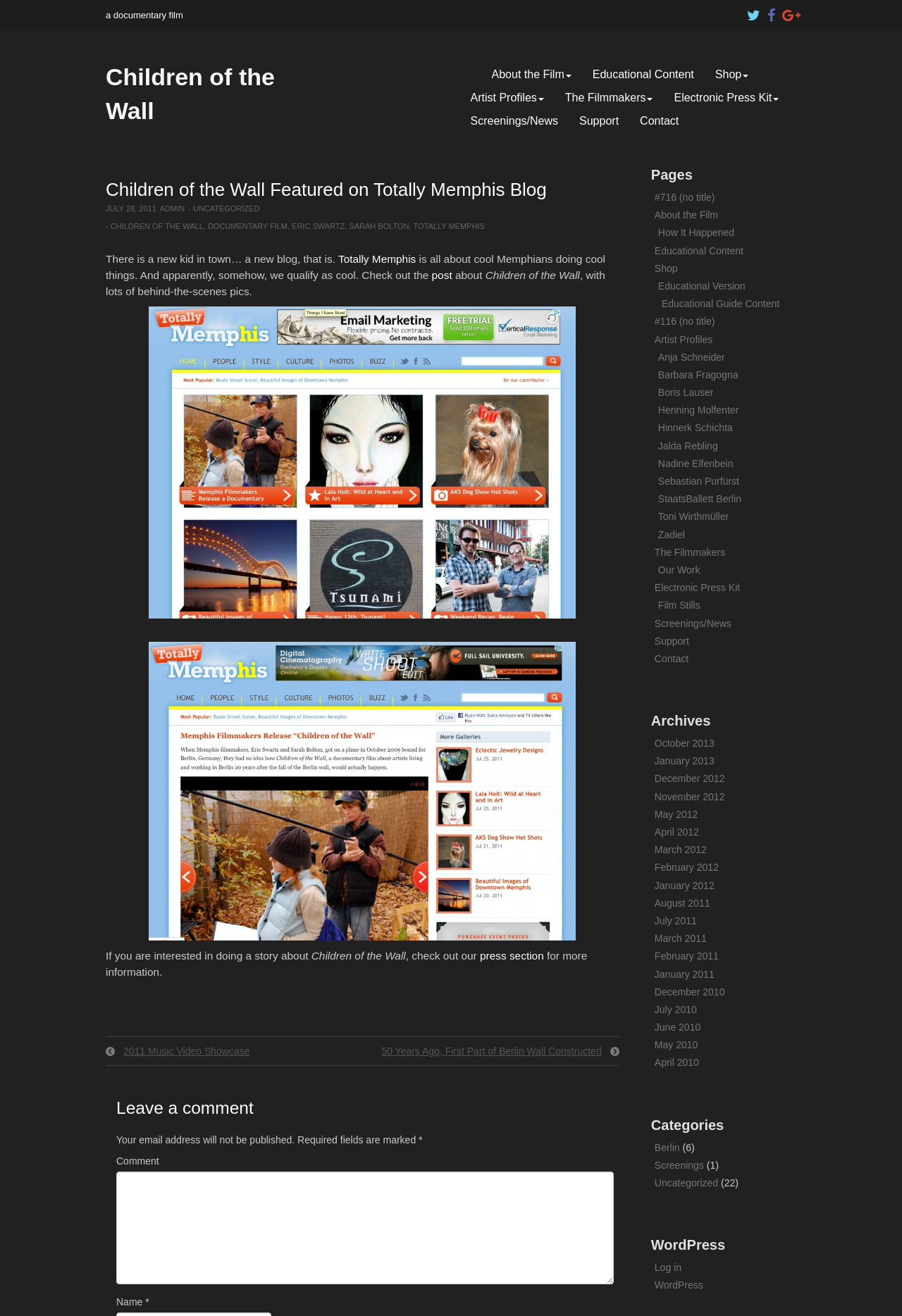Describe the entire webpage, focusing on both content and design.

The webpage is about a documentary film called "Children of the Wall" and its feature on a blog called "Totally Memphis". At the top of the page, there is a heading that reads "Children of the Wall Featured on Totally Memphis Blog – Children of the Wall". Below this heading, there is a brief description of the film, stating that it is a documentary film.

On the top-right corner of the page, there are three social media links, represented by icons. Below these icons, there is a main navigation menu with links to "About the Film", "Educational Content", "Shop", "Artist Profiles", "The Filmmakers", "Electronic Press Kit", "Screenings/News", "Support", and "Contact".

The main content of the page is an article about the film's feature on the "Totally Memphis" blog. The article starts with a brief introduction, followed by a link to the blog post. There are also several images of the film on the blog, with links to the blog post.

On the right-hand side of the page, there is a sidebar with links to other pages, including "2011 Music Video Showcase" and "50 Years Ago, First Part of Berlin Wall Constructed". There is also a section with links to various artist profiles.

At the bottom of the page, there is a comment section where users can leave a comment. The comment section includes a text box, fields for name and email, and a submit button. There is also a note stating that email addresses will not be published.

Overall, the webpage is dedicated to promoting the documentary film "Children of the Wall" and its feature on the "Totally Memphis" blog.